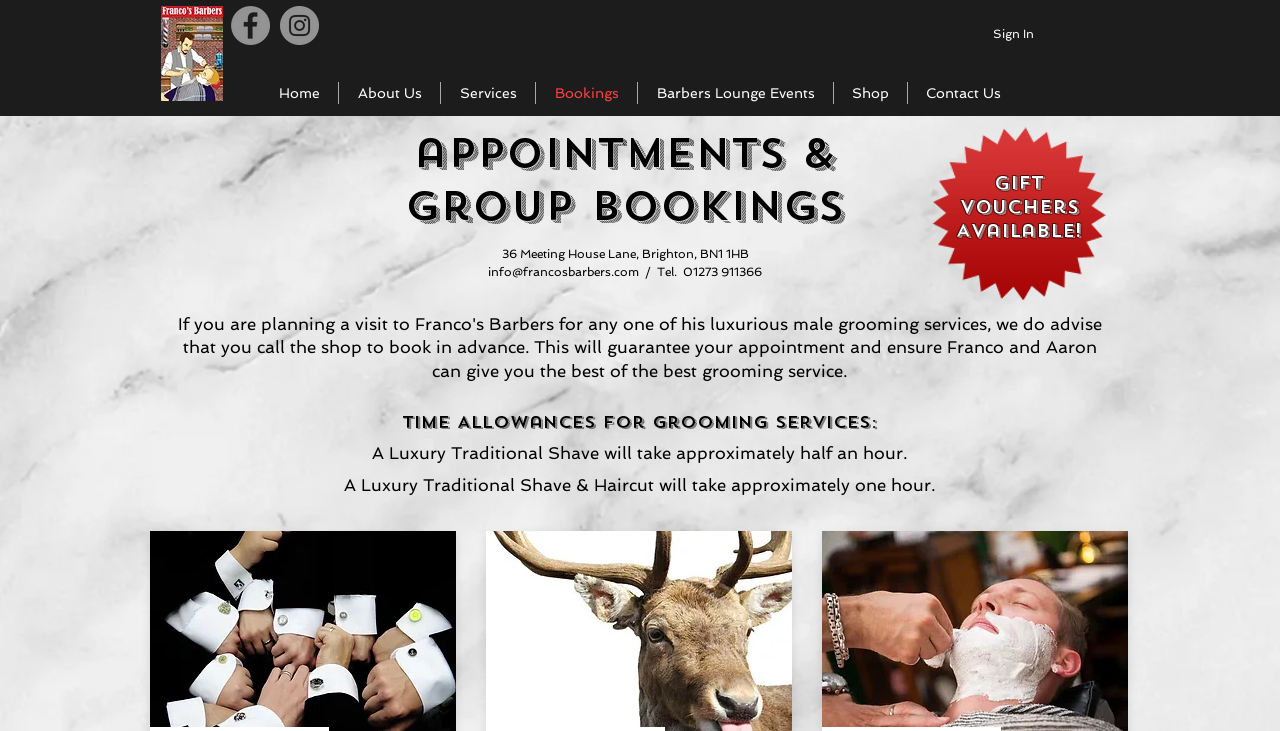Highlight the bounding box coordinates of the region I should click on to meet the following instruction: "Sign in".

[0.765, 0.027, 0.819, 0.066]